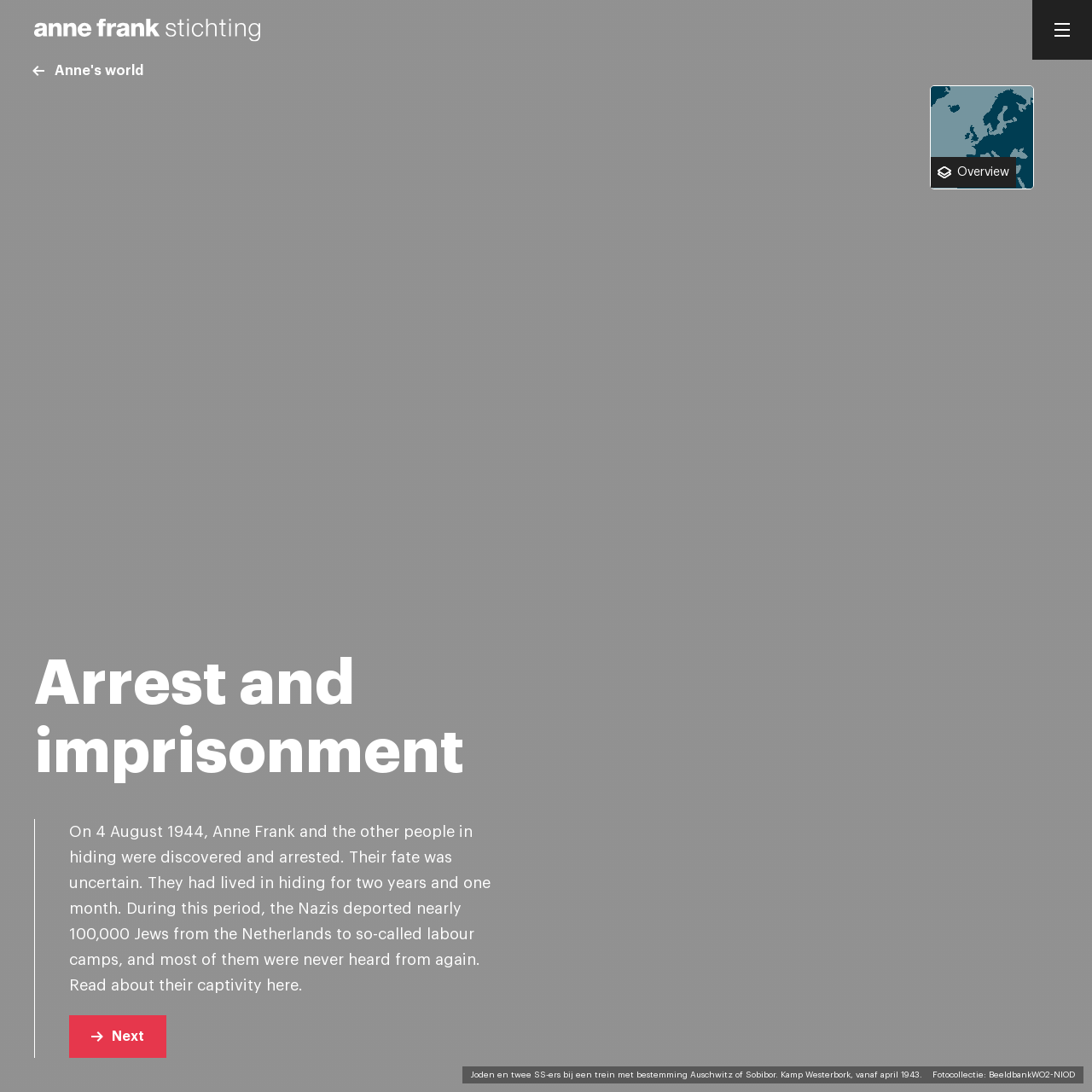Based on the element description, predict the bounding box coordinates (top-left x, top-left y, bottom-right x, bottom-right y) for the UI element in the screenshot: Next

[0.063, 0.93, 0.152, 0.969]